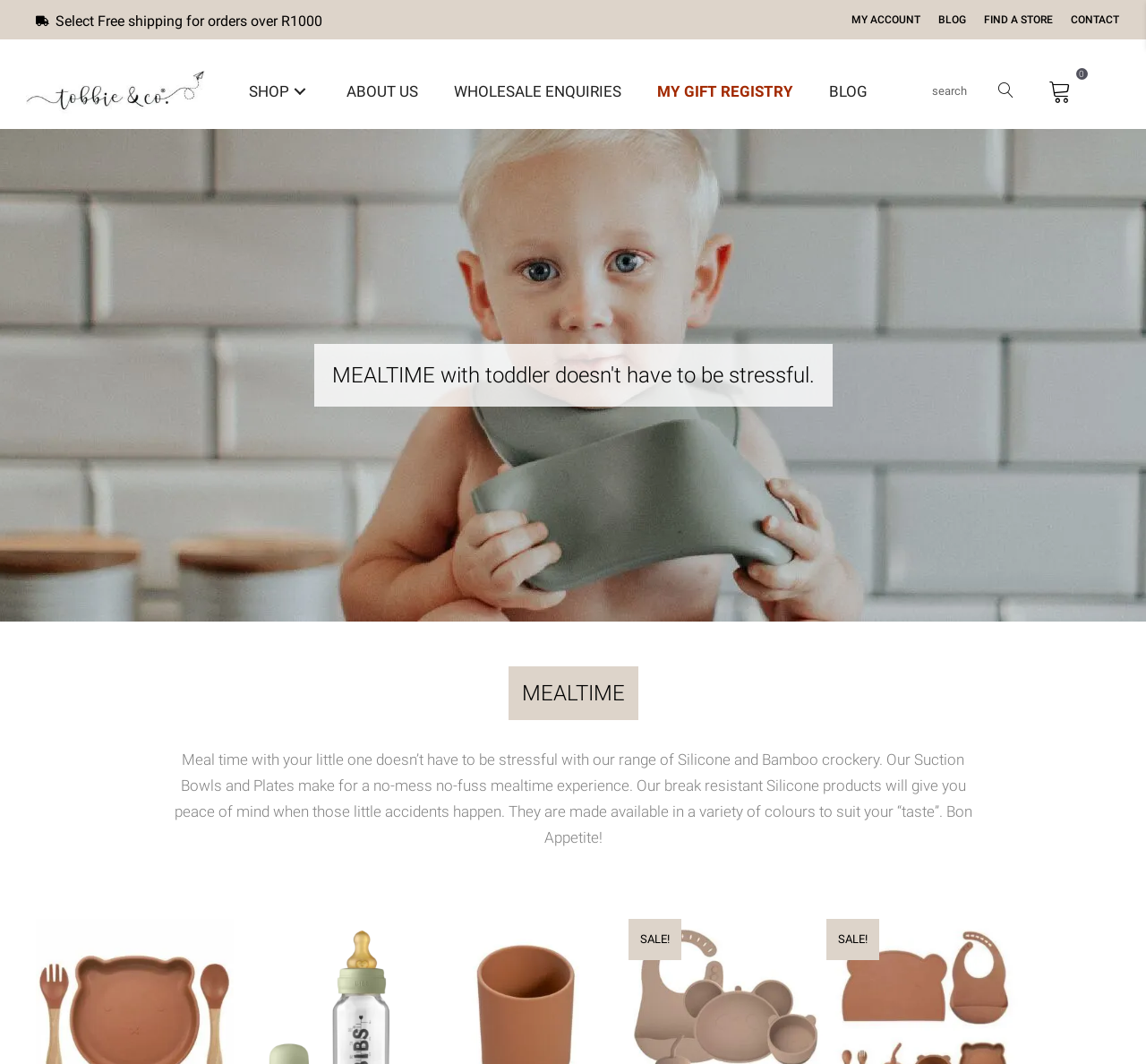Given the element description, predict the bounding box coordinates in the format (top-left x, top-left y, bottom-right x, bottom-right y). Make sure all values are between 0 and 1. Here is the element description: parent_node: Search name="s" placeholder="Search" title="Search"

[0.804, 0.071, 0.864, 0.1]